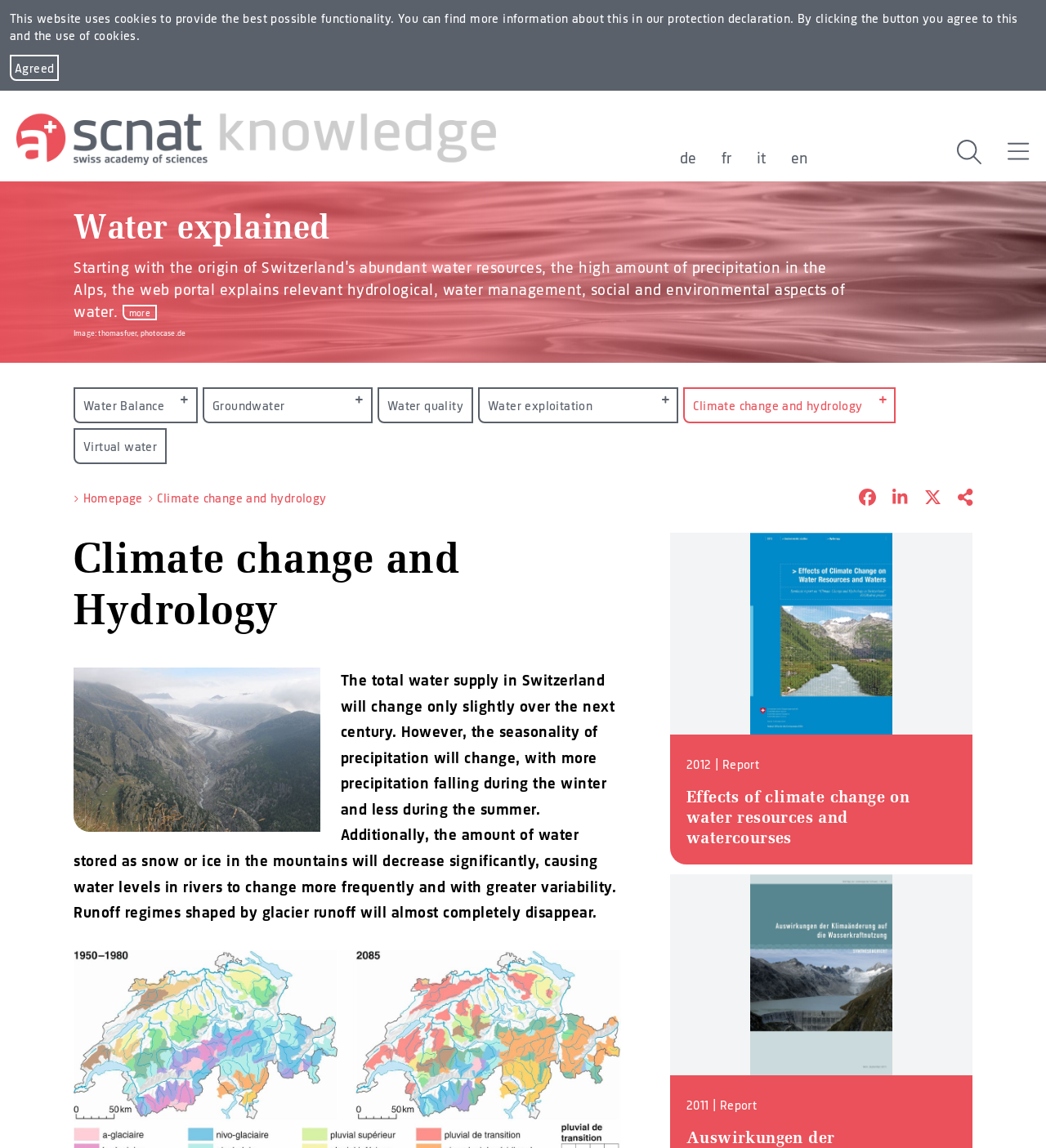Use a single word or phrase to answer the question:
What is the name of the report published in 2012?

Effects of climate change on water resources and watercourses